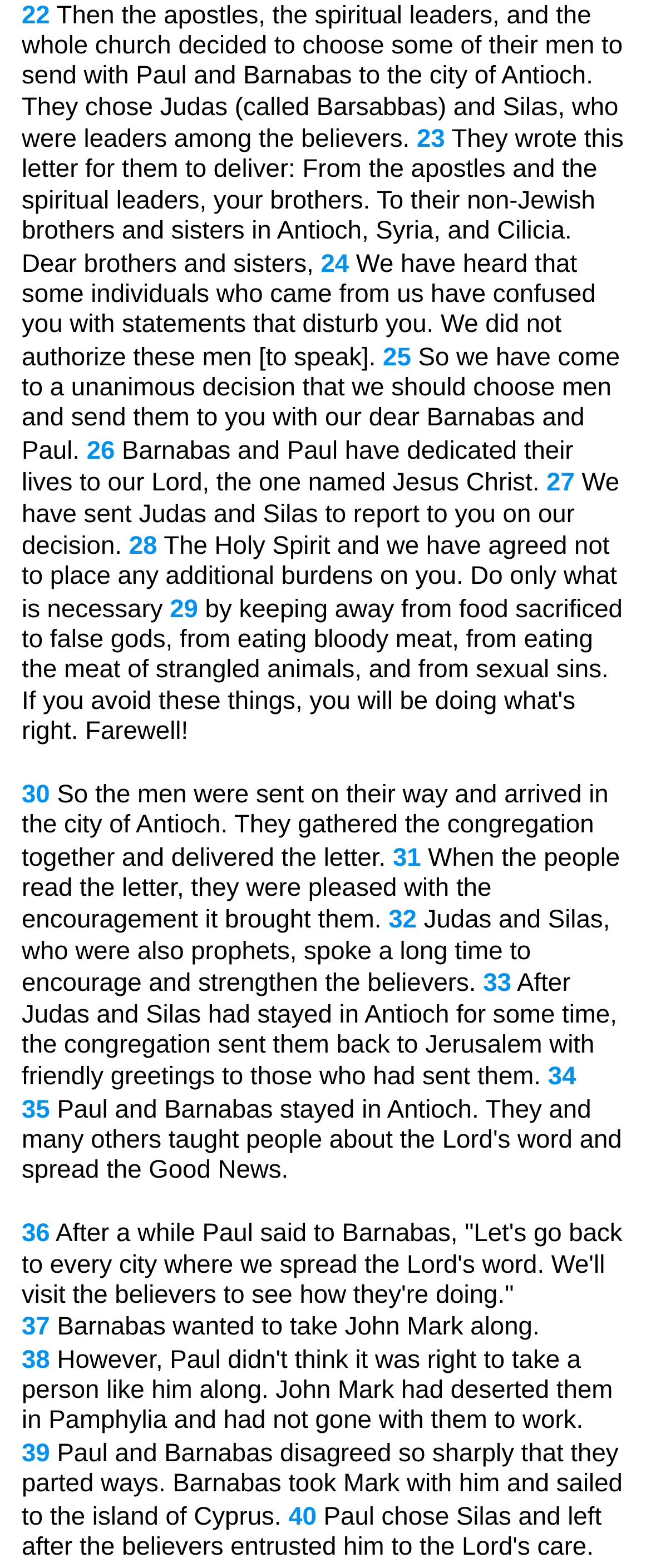Give a succinct answer to this question in a single word or phrase: 
What is the main topic of this webpage?

Bible story